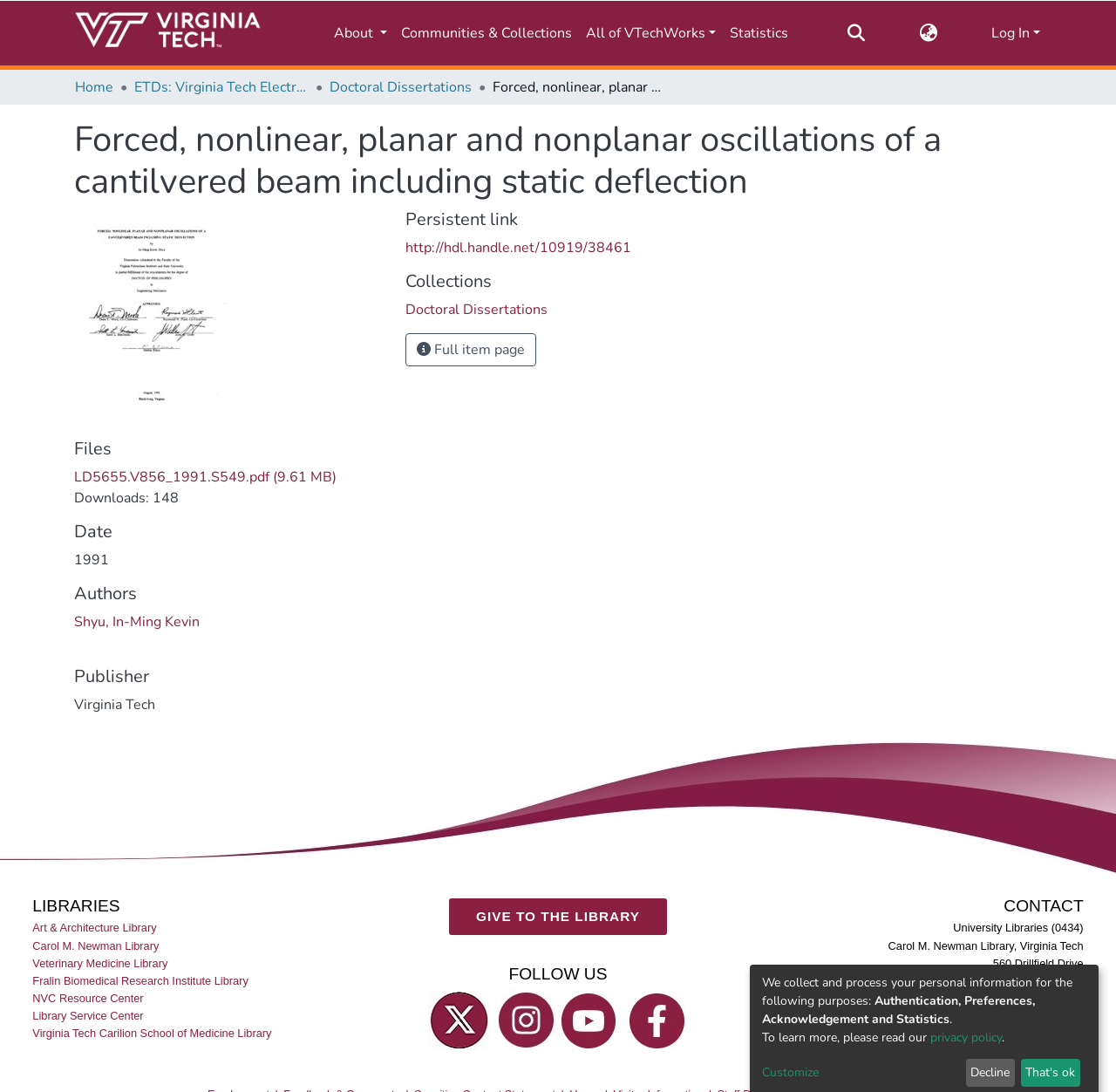Please respond to the question using a single word or phrase:
What is the file format of the downloadable file?

PDF